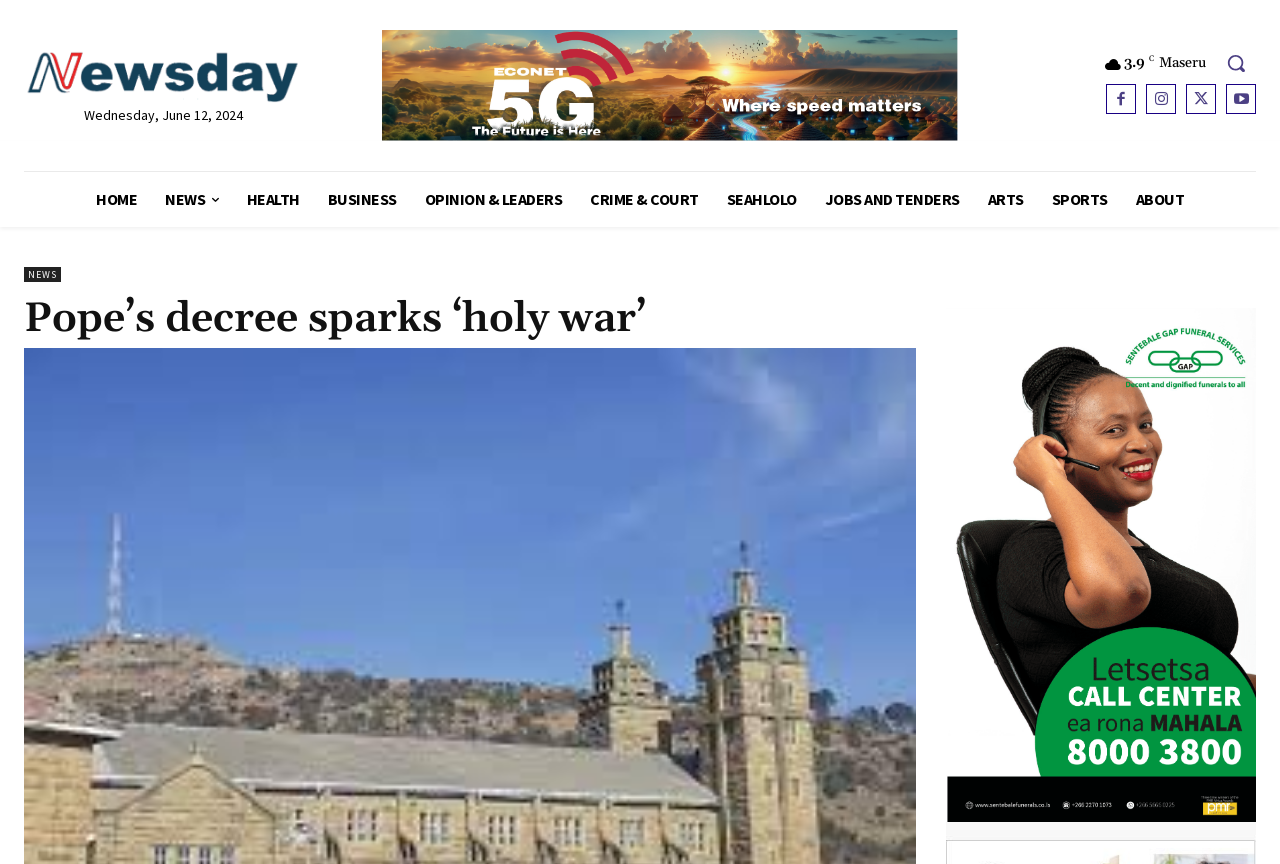Identify the bounding box coordinates of the section to be clicked to complete the task described by the following instruction: "Read the news". The coordinates should be four float numbers between 0 and 1, formatted as [left, top, right, bottom].

[0.019, 0.31, 0.048, 0.327]